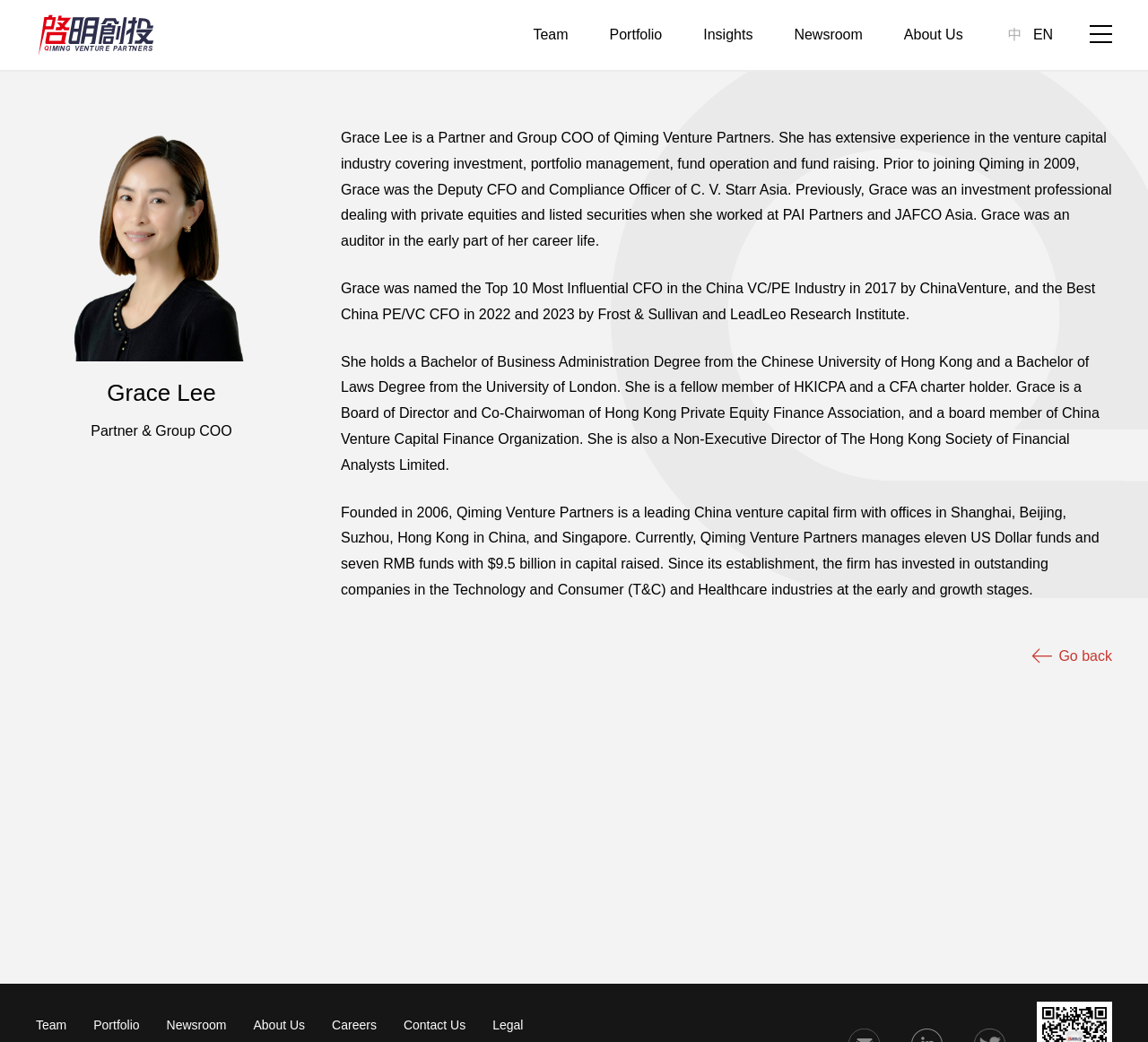Point out the bounding box coordinates of the section to click in order to follow this instruction: "Switch to Chinese language".

[0.874, 0.021, 0.893, 0.041]